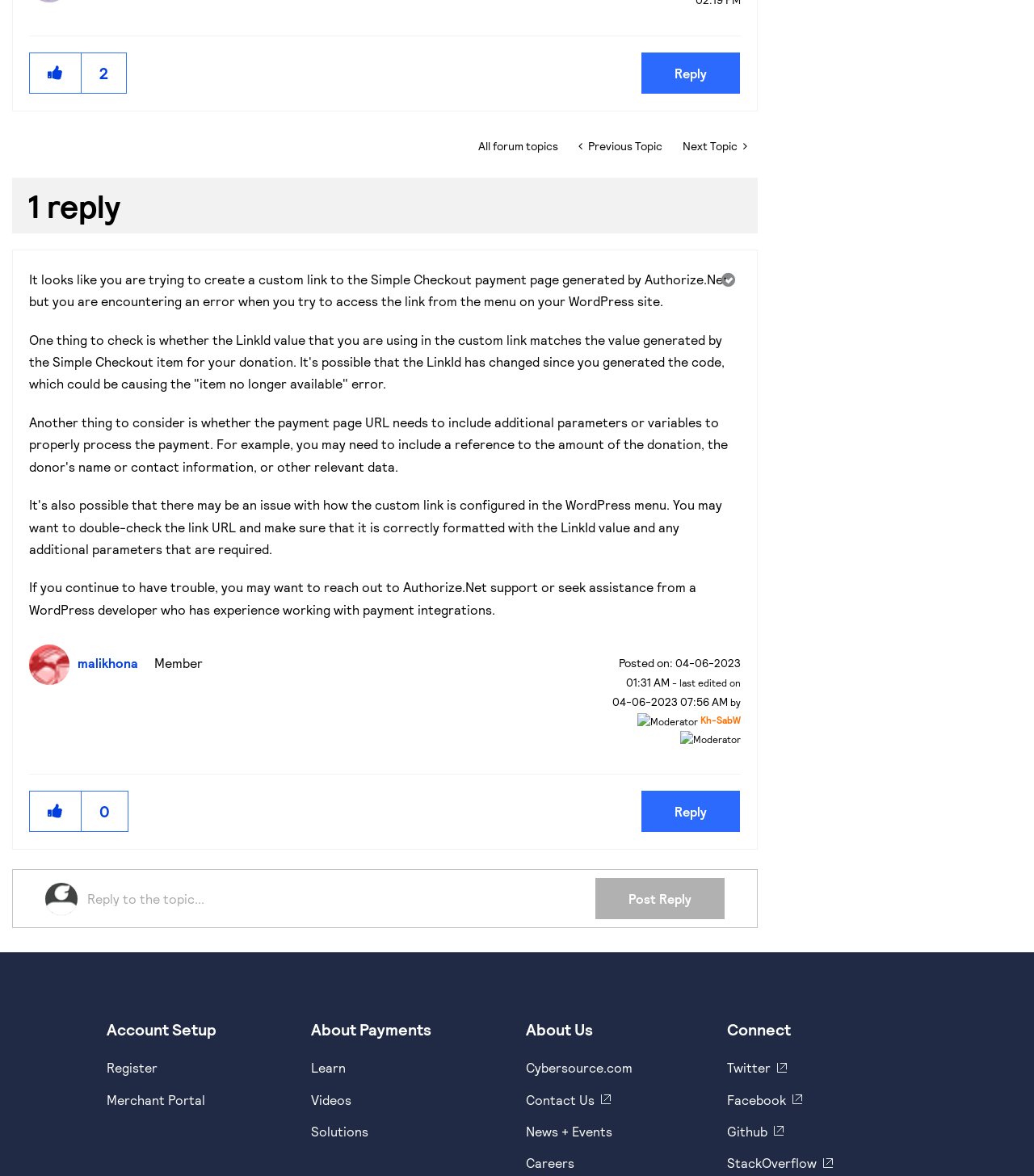Answer this question using a single word or a brief phrase:
What is the date of the last edit to the current forum post?

04-06-2023